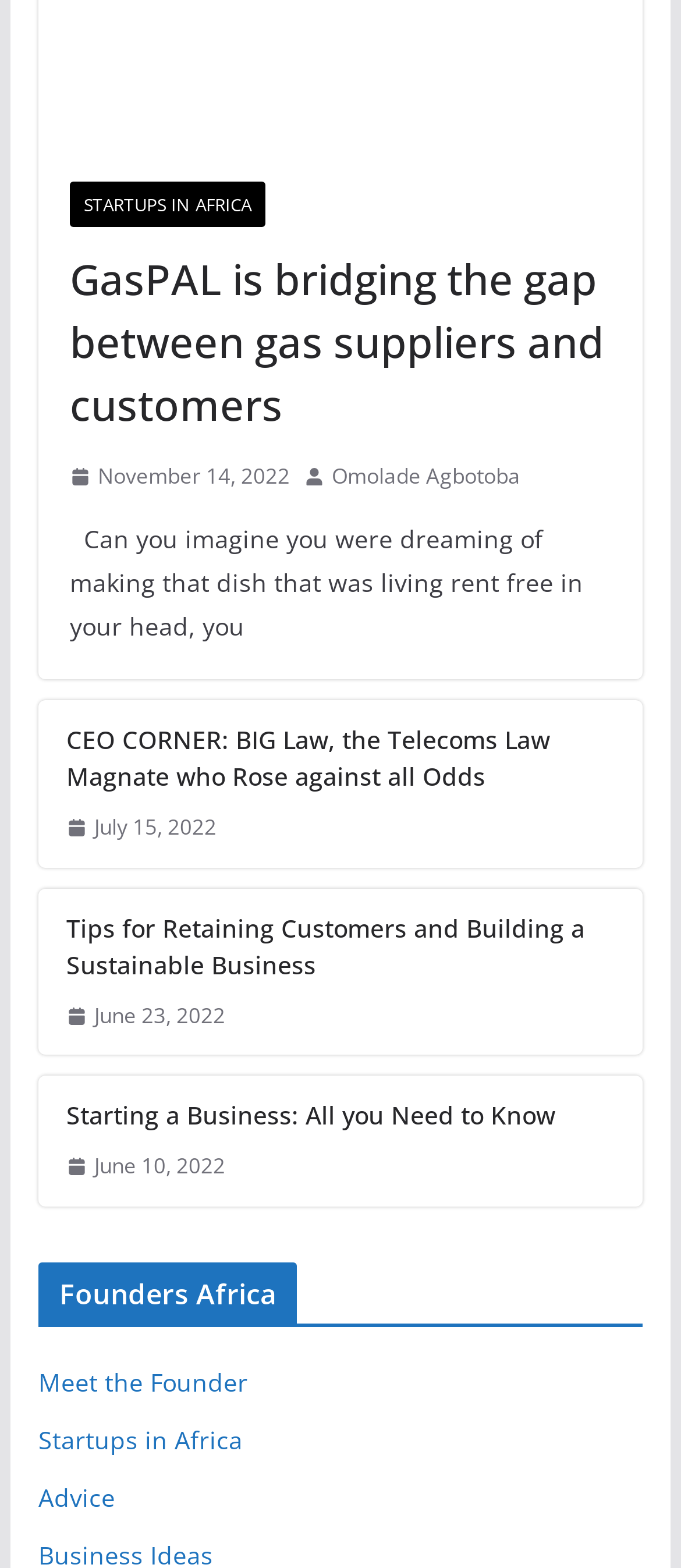Find the bounding box coordinates for the element that must be clicked to complete the instruction: "View article about CEO CORNER". The coordinates should be four float numbers between 0 and 1, indicated as [left, top, right, bottom].

[0.097, 0.46, 0.903, 0.507]